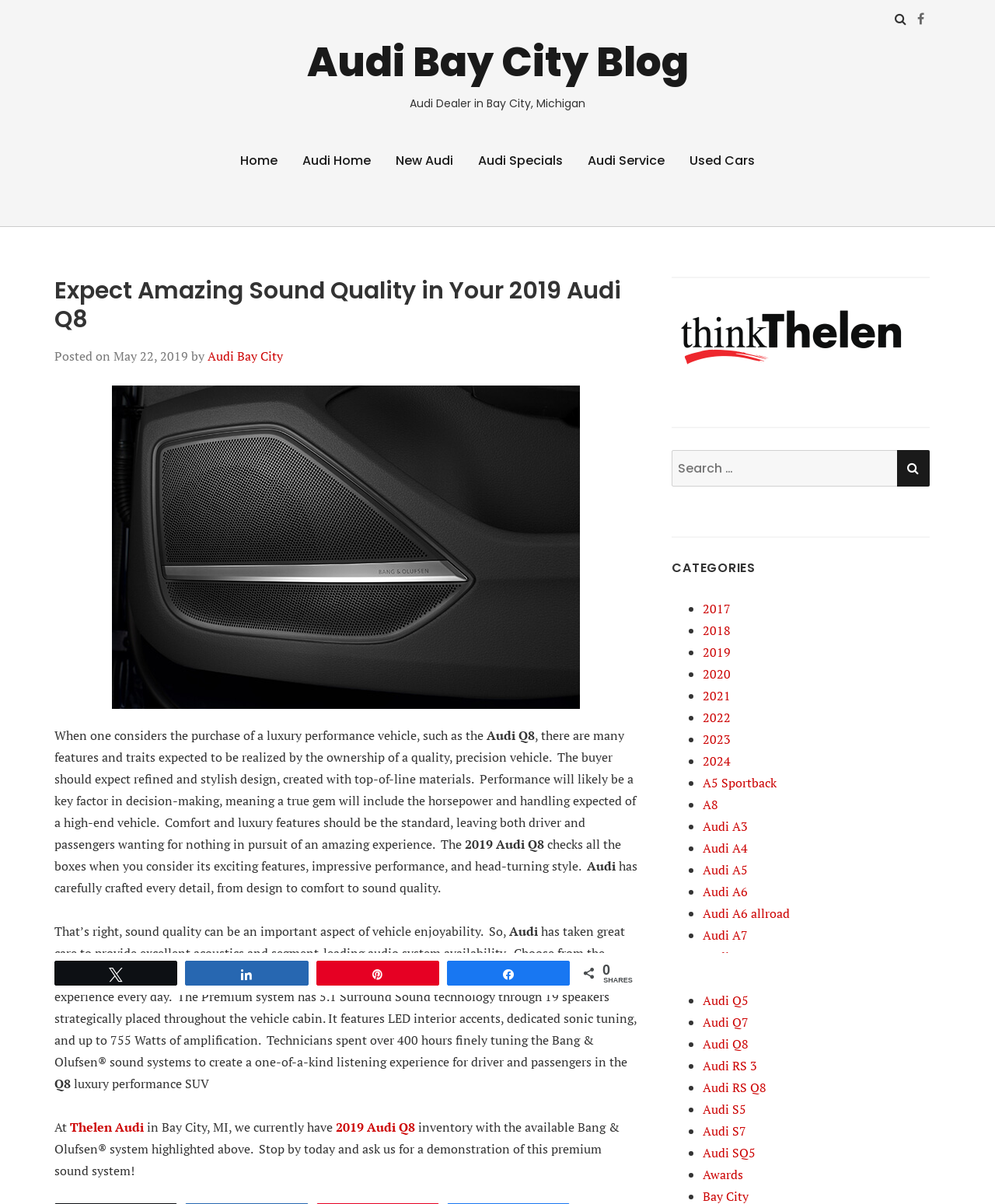Based on the element description: "A5 Sportback", identify the UI element and provide its bounding box coordinates. Use four float numbers between 0 and 1, [left, top, right, bottom].

[0.706, 0.643, 0.781, 0.657]